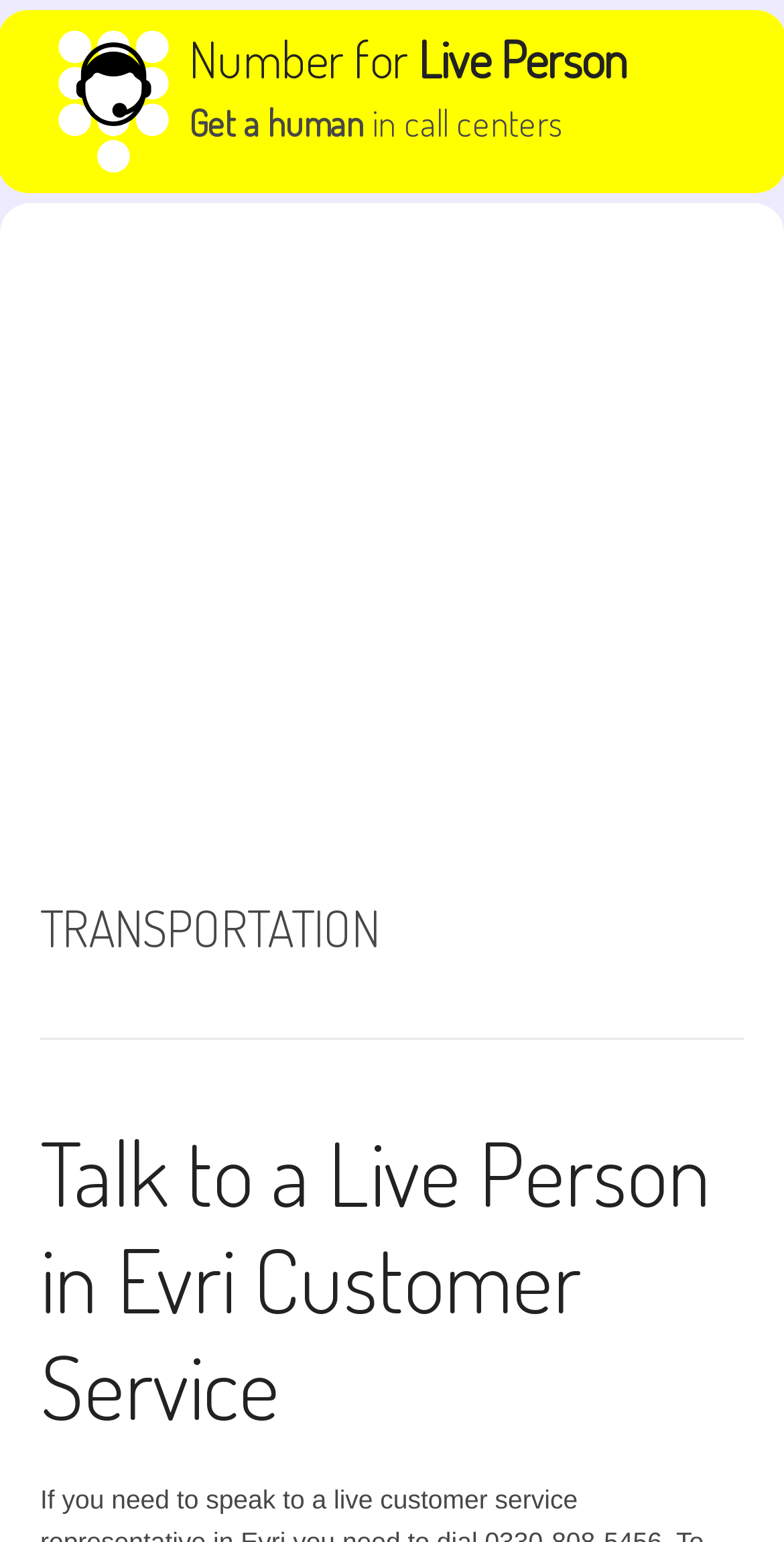Provide a one-word or short-phrase answer to the question:
What is the purpose of the 'Number for Live Person' link?

Get a human in call centers